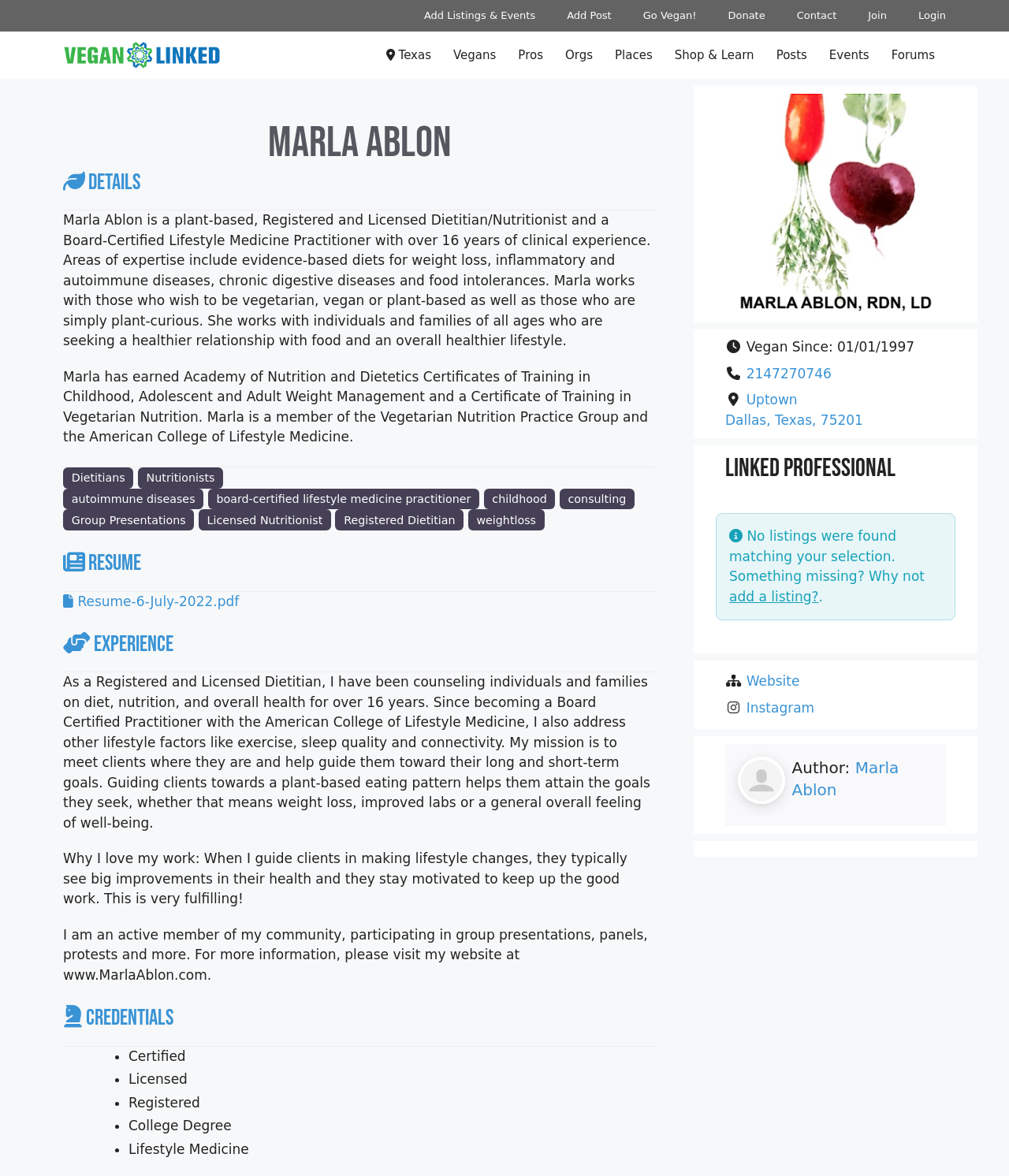Extract the bounding box of the UI element described as: "Places".

[0.598, 0.027, 0.658, 0.067]